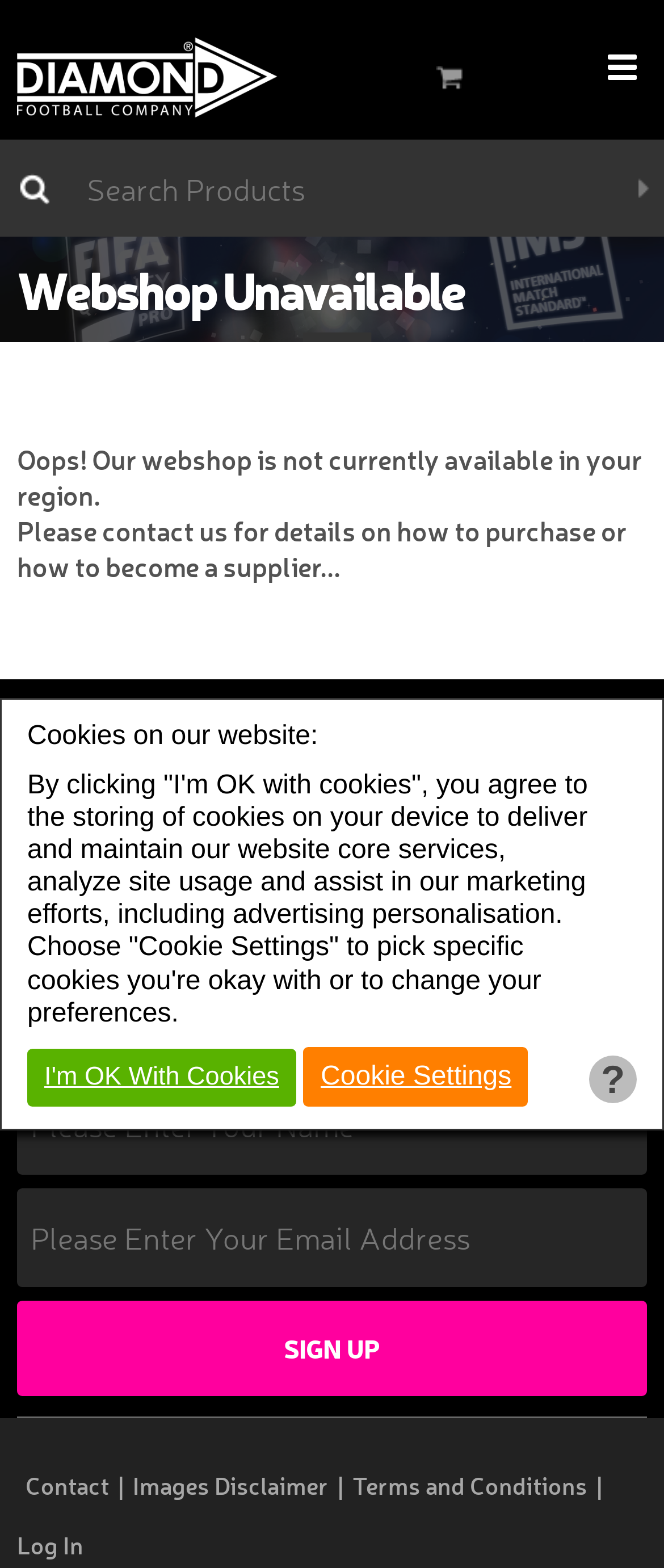Identify the bounding box coordinates for the UI element described by the following text: "alt="Diamond Football Company"". Provide the coordinates as four float numbers between 0 and 1, in the format [left, top, right, bottom].

[0.026, 0.057, 0.418, 0.079]